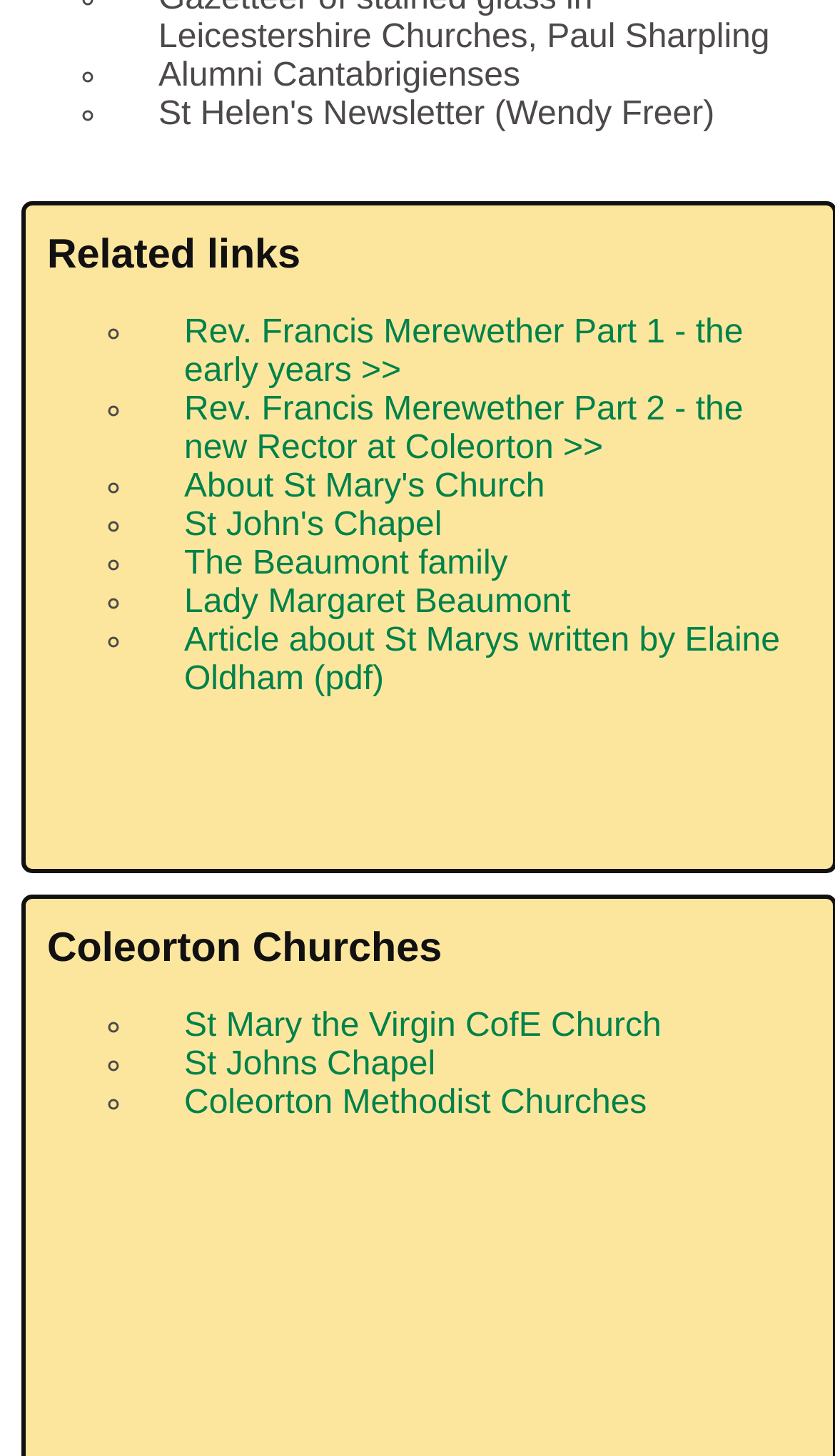Find the bounding box coordinates of the clickable area that will achieve the following instruction: "Explore St John's Chapel".

[0.221, 0.348, 0.529, 0.373]